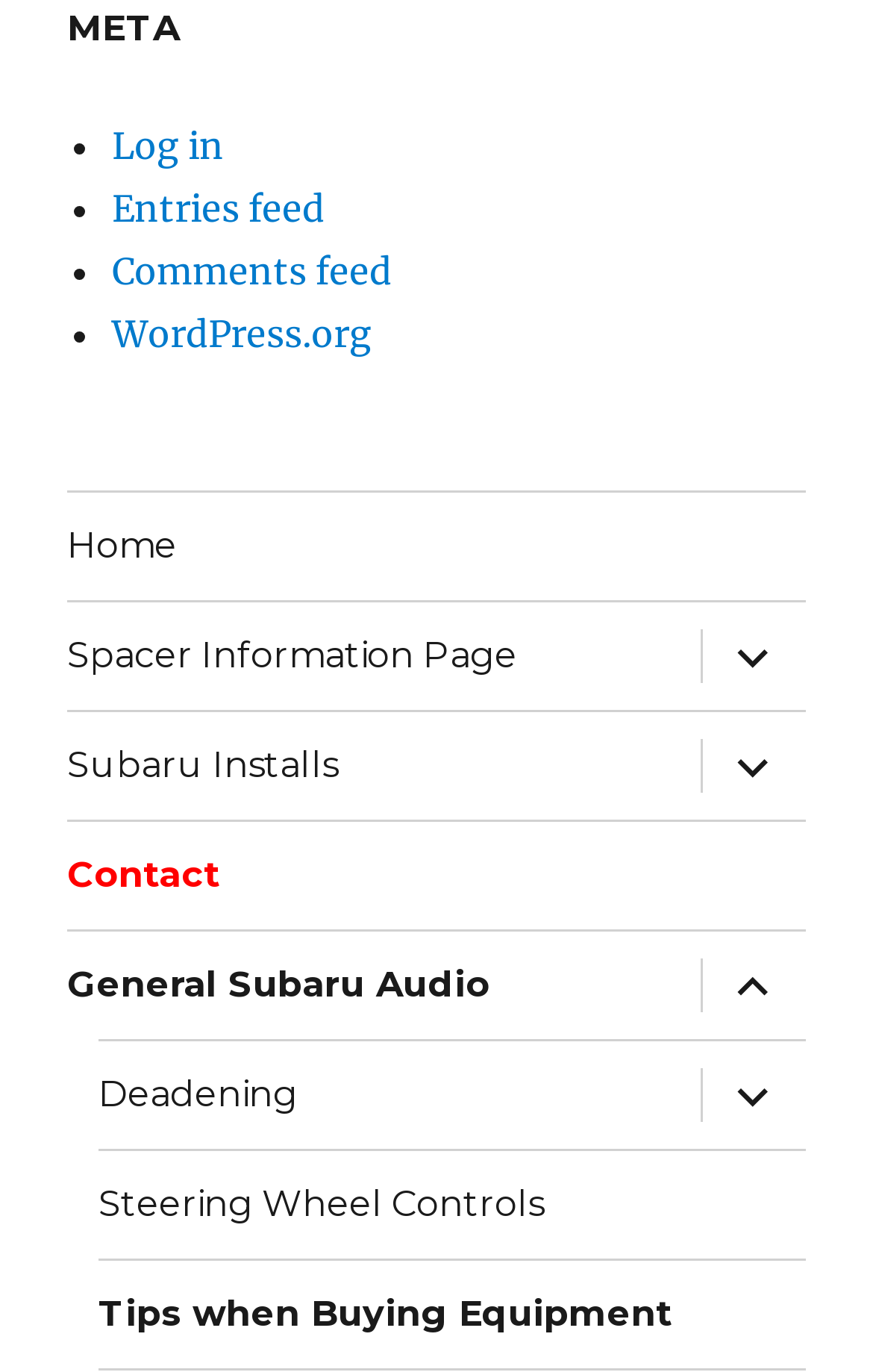Kindly determine the bounding box coordinates for the clickable area to achieve the given instruction: "View Contact page".

[0.077, 0.599, 0.923, 0.677]